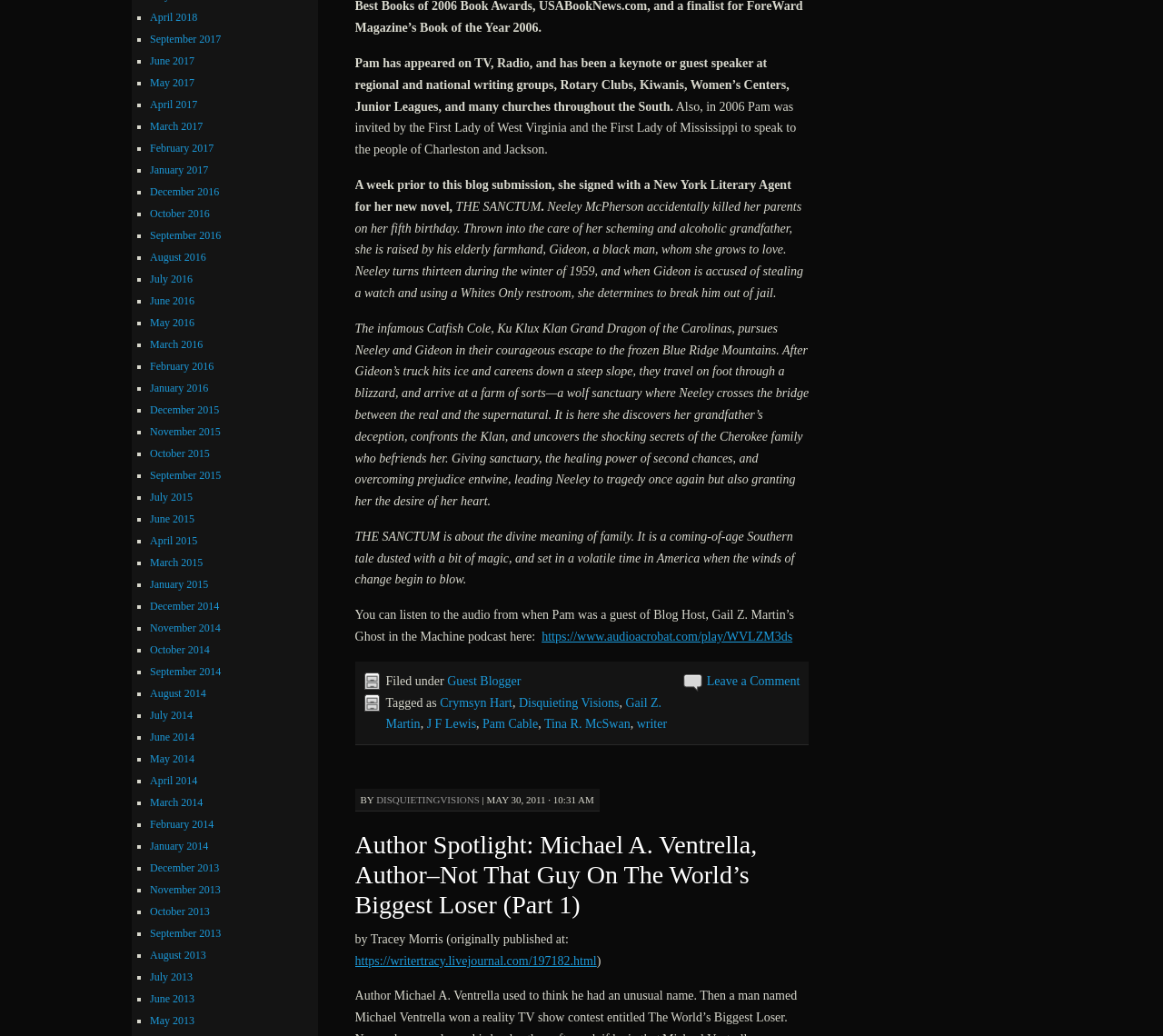Respond to the question with just a single word or phrase: 
Who is the author of the novel 'THE SANCTUM'?

Pam Cable